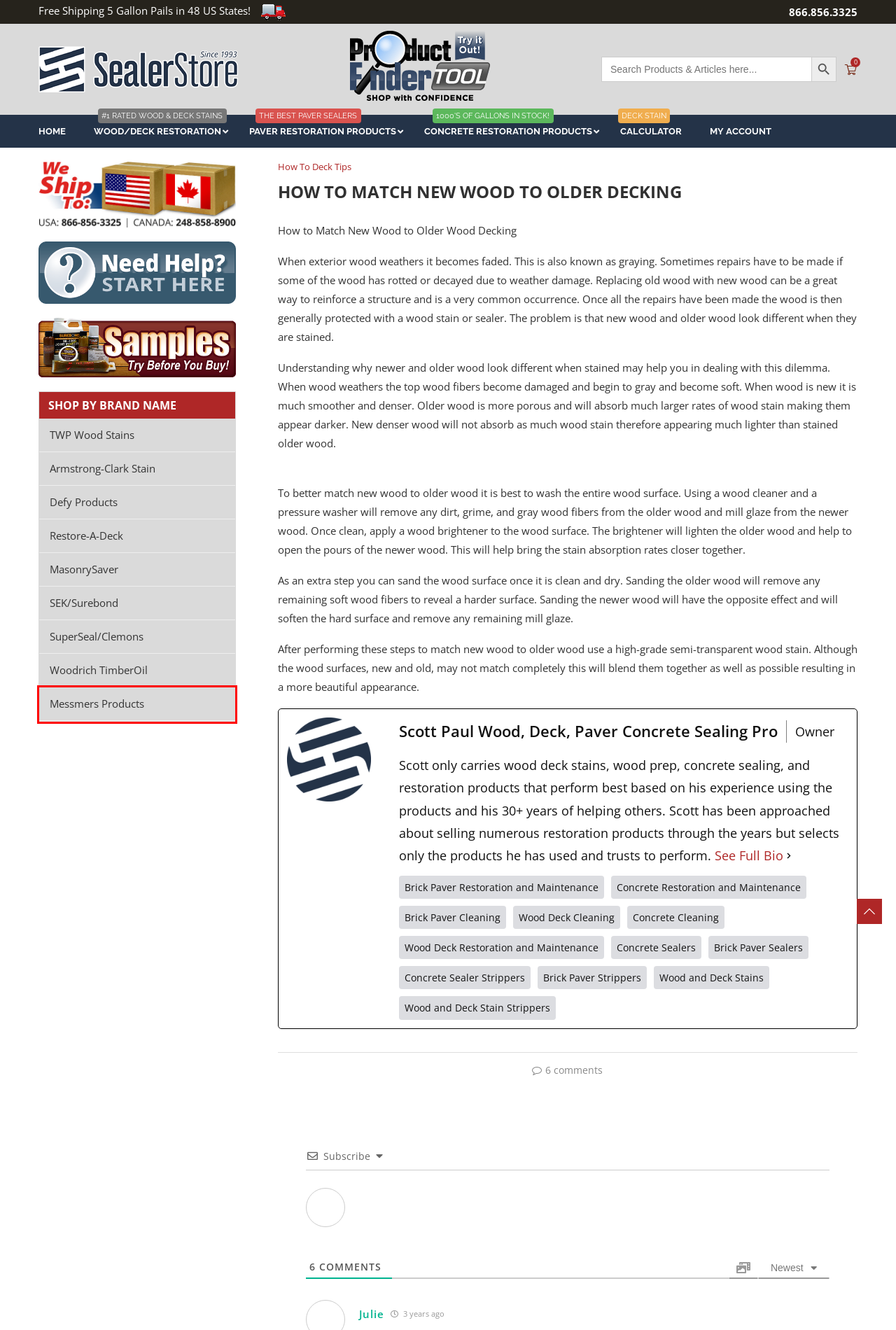Check out the screenshot of a webpage with a red rectangle bounding box. Select the best fitting webpage description that aligns with the new webpage after clicking the element inside the bounding box. Here are the candidates:
A. Scott Paul Wood, Deck, Paver Concrete Sealing Pro | The Sealer Store
B. SuperSeal Sealers | The Sealer Store
C. Deck Area Calculator | The Sealer Store
D. Brick Paver Restoration Products | The Sealer Store
E. MasonrySaver Decorative Products | The Sealer Store
F. Messmer's Wood and Deck Care Products | The Sealer Store
G. My account | The Sealer Store
H. TWP Wood Stains | The Sealer Store

F